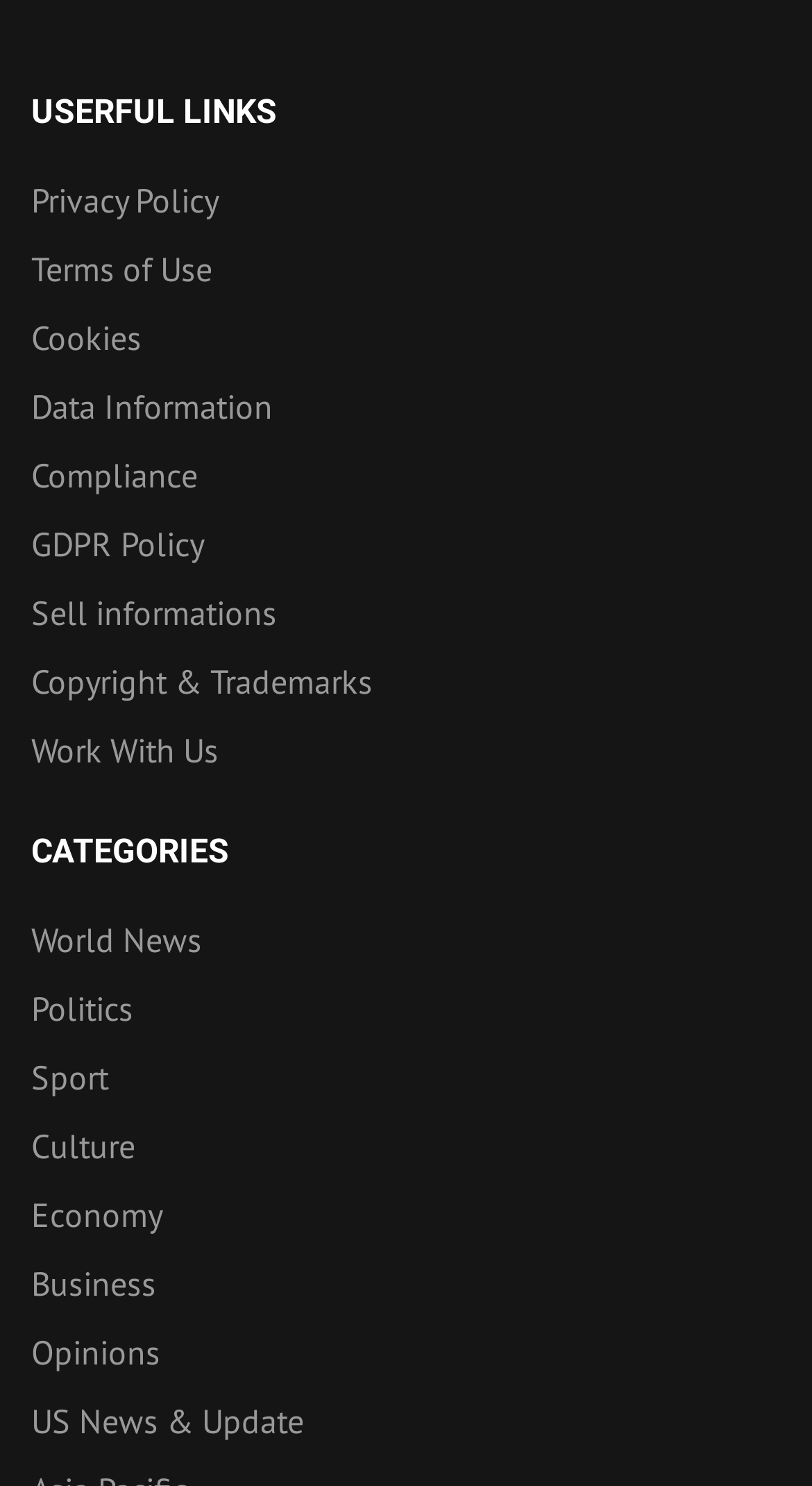Find the bounding box coordinates of the area to click in order to follow the instruction: "Learn about culture".

[0.038, 0.76, 0.167, 0.782]